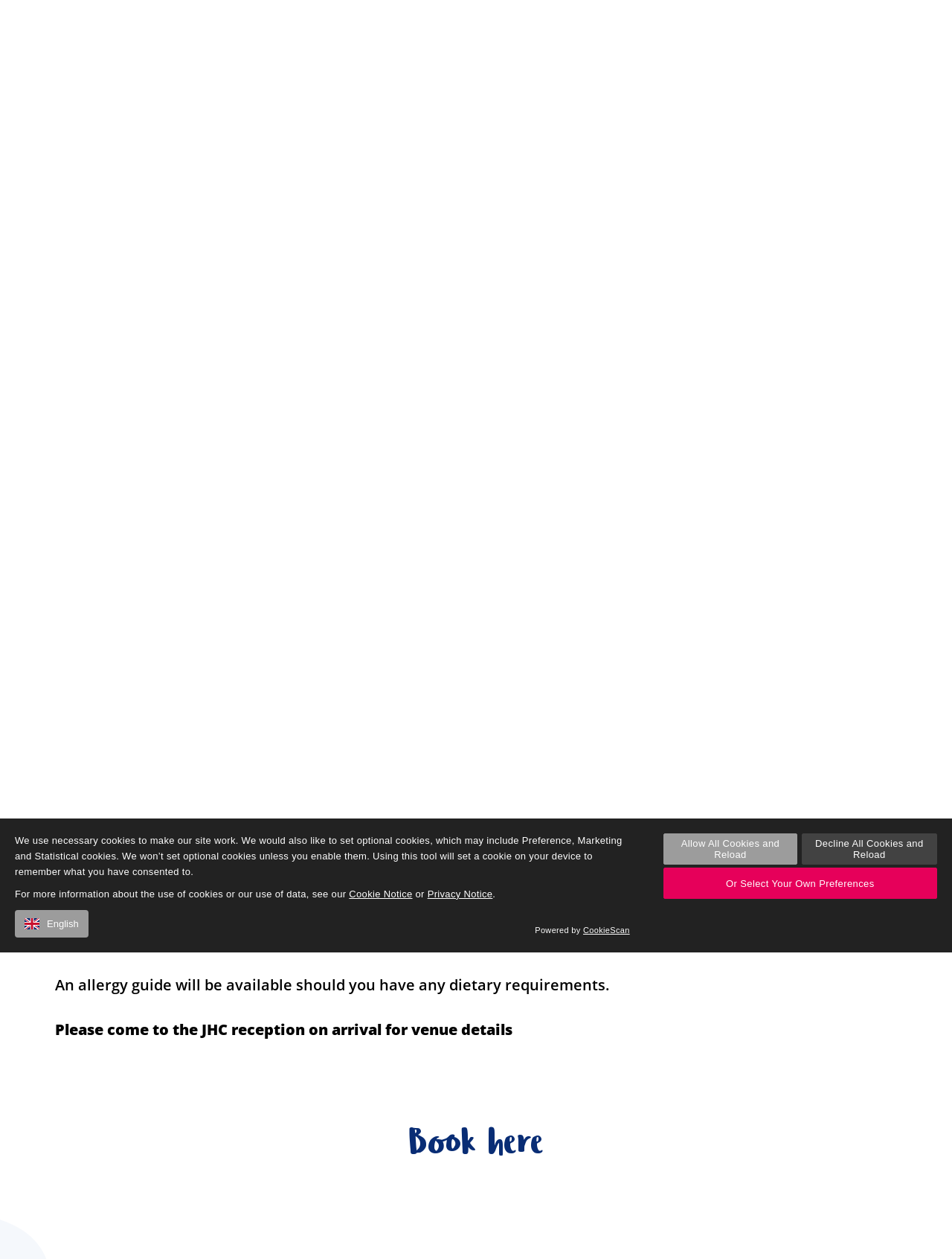Find the bounding box coordinates of the clickable area required to complete the following action: "View 'RECENT SUPPLIERS POSTS'".

None